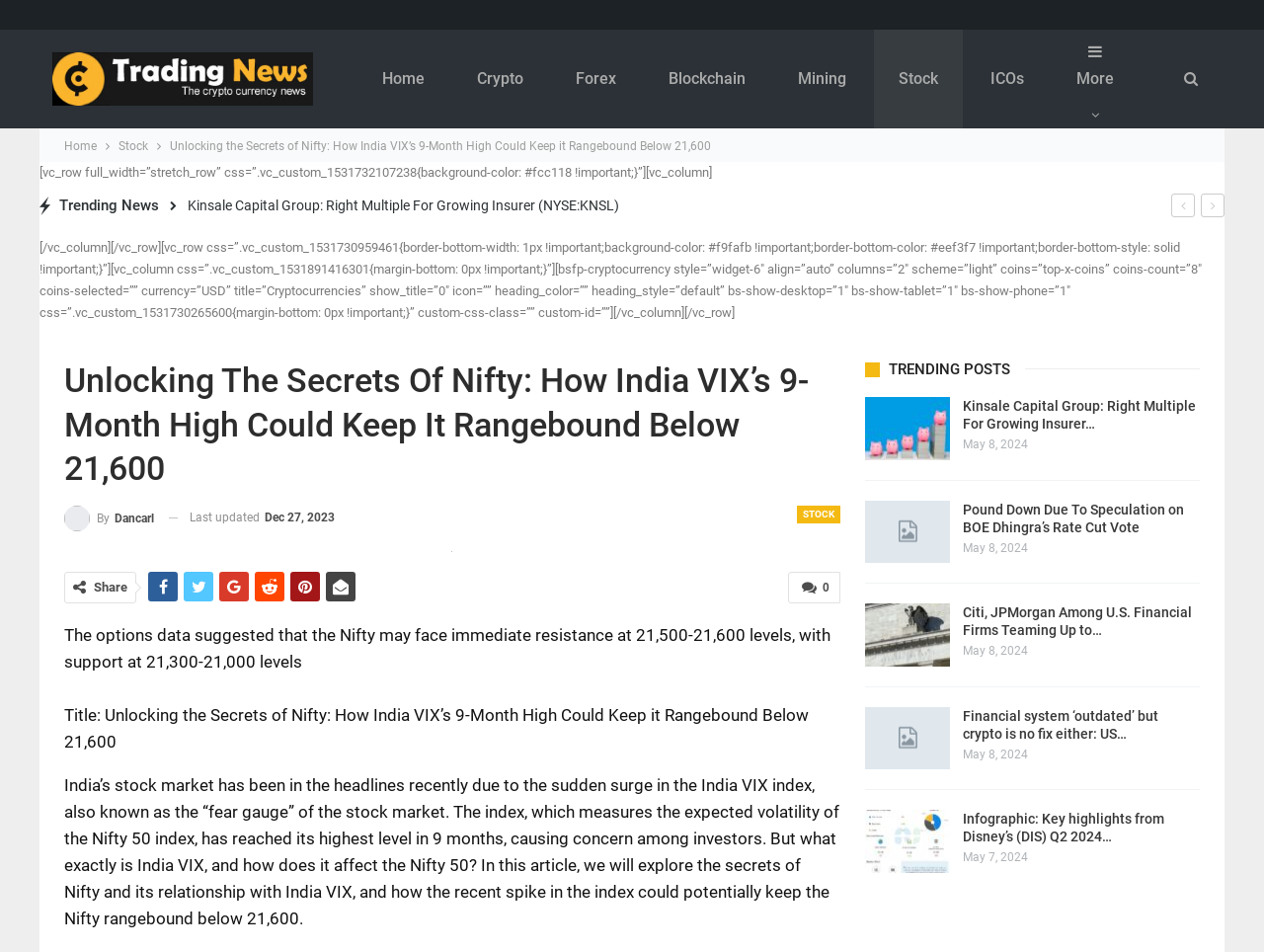Locate the bounding box of the UI element with the following description: "Blockchain".

[0.509, 0.031, 0.609, 0.135]